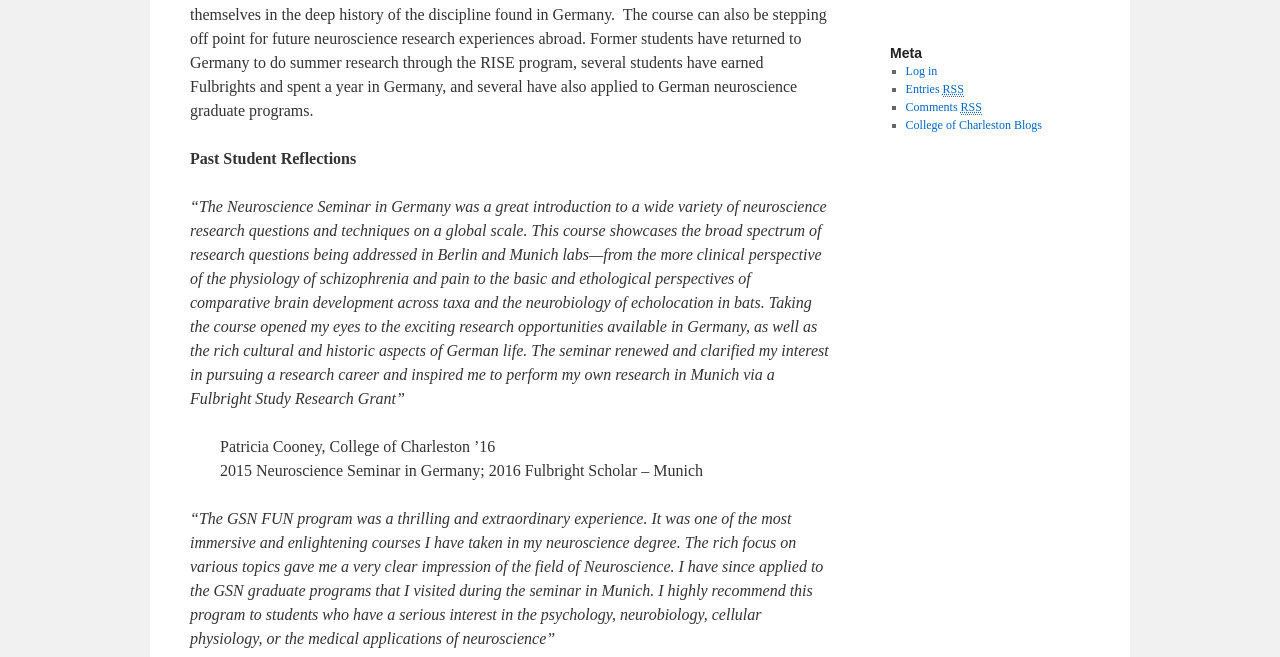Locate the bounding box coordinates of the UI element described by: "College of Charleston Blogs". The bounding box coordinates should consist of four float numbers between 0 and 1, i.e., [left, top, right, bottom].

[0.707, 0.18, 0.814, 0.201]